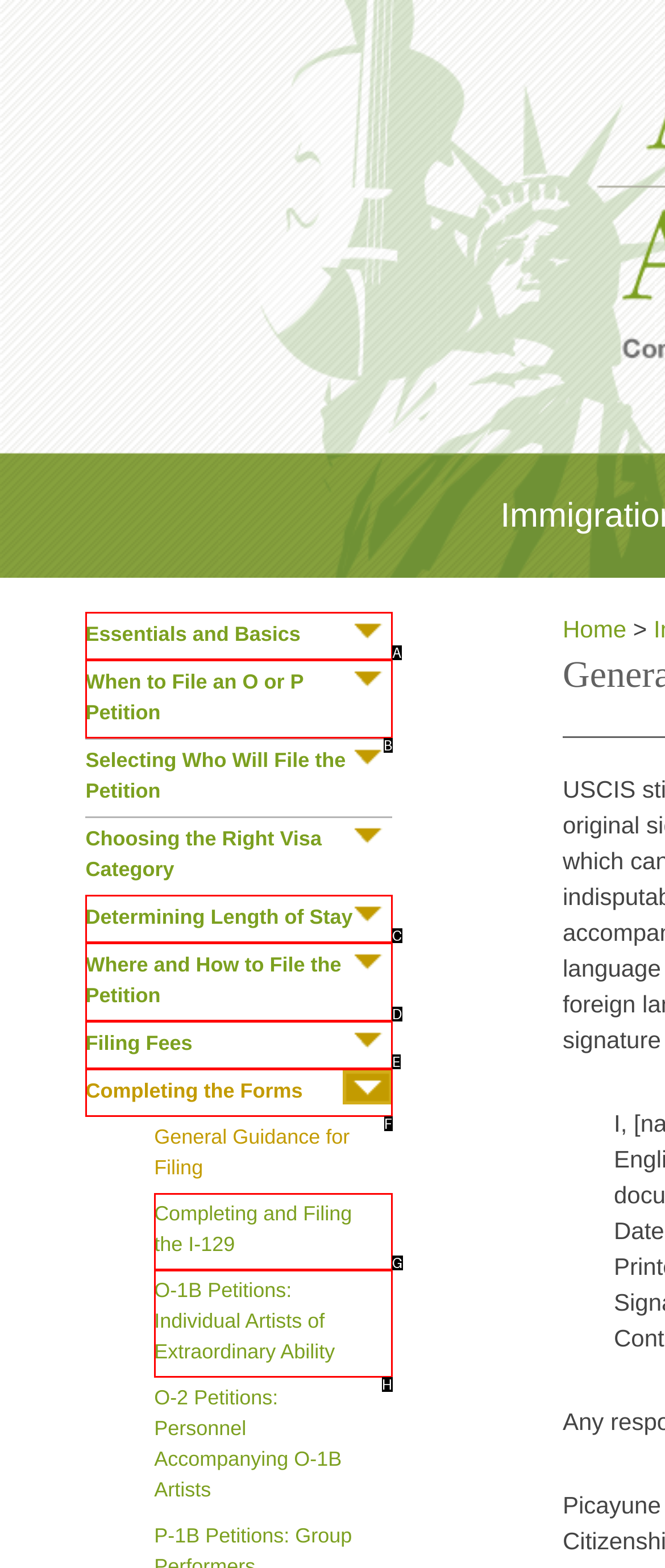Which UI element matches this description: Filing Fees?
Reply with the letter of the correct option directly.

E